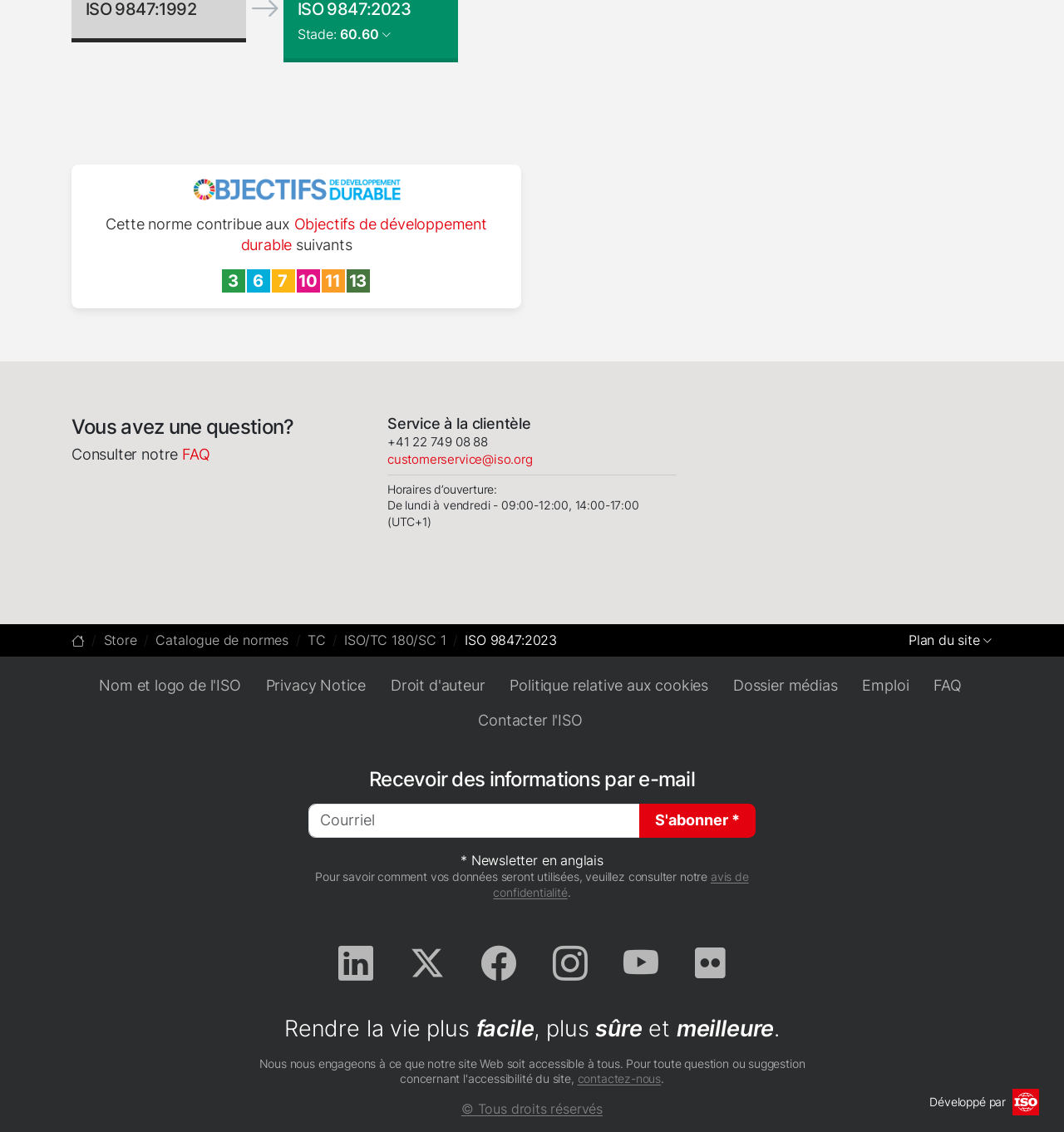Please determine the bounding box coordinates for the UI element described as: "title="Flickr"".

[0.653, 0.831, 0.682, 0.868]